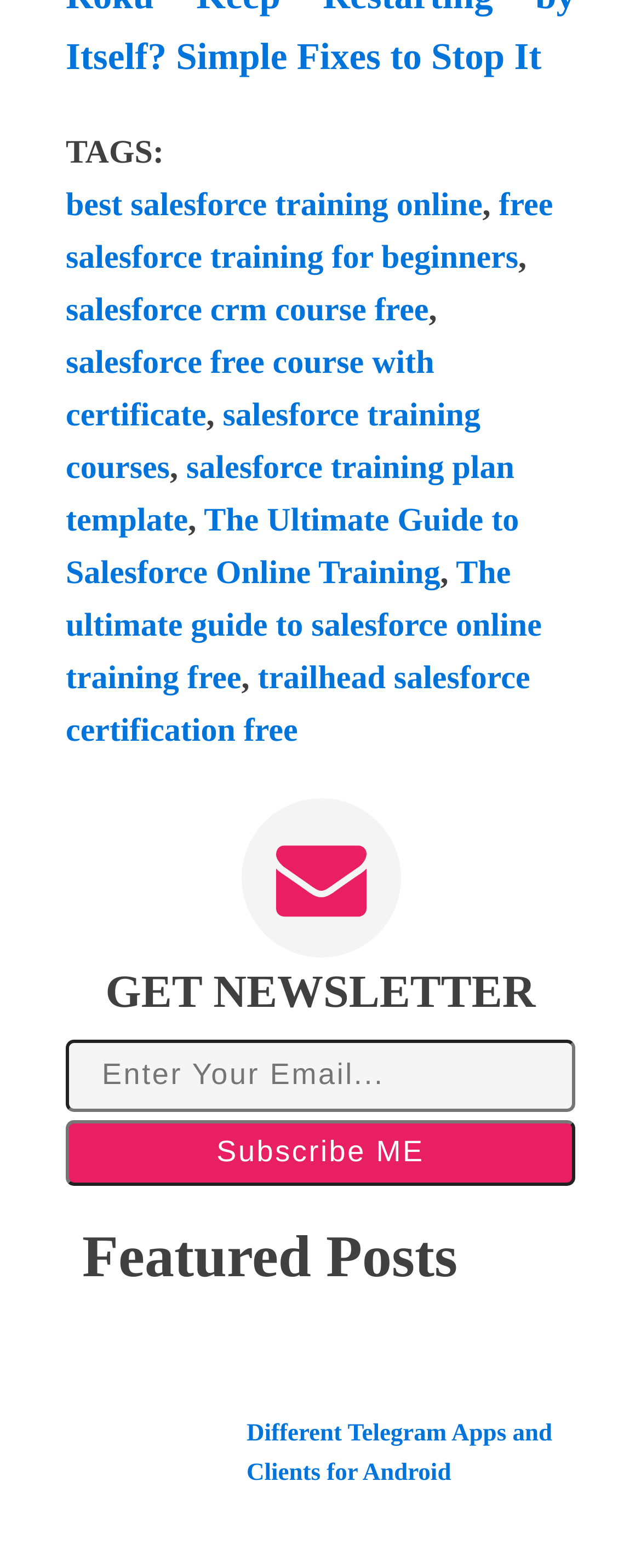Find the bounding box coordinates of the area to click in order to follow the instruction: "Subscribe to the newsletter by clicking the 'Subscribe ME' button".

[0.103, 0.714, 0.897, 0.756]